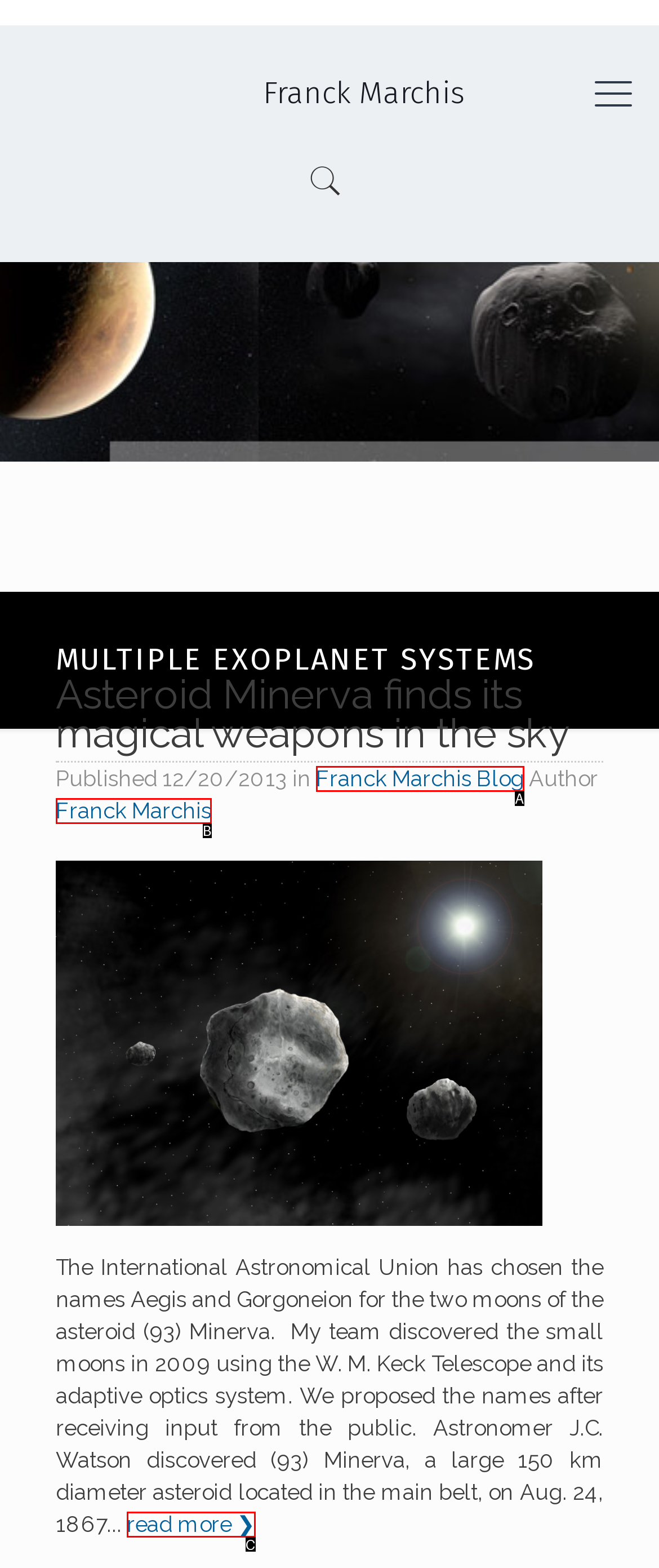Using the element description: read more ❯, select the HTML element that matches best. Answer with the letter of your choice.

C